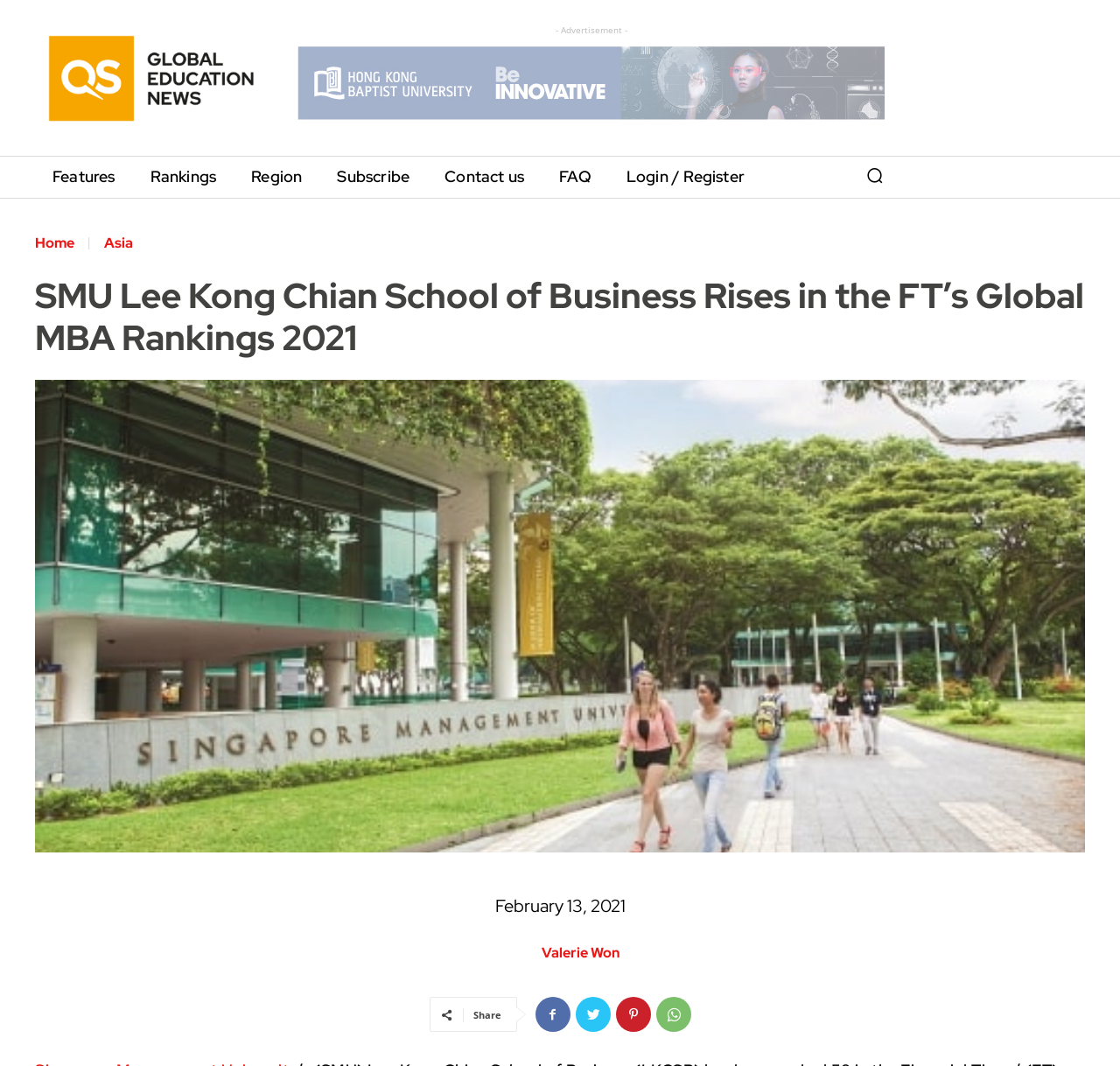Identify and provide the main heading of the webpage.

SMU Lee Kong Chian School of Business Rises in the FT’s Global MBA Rankings 2021